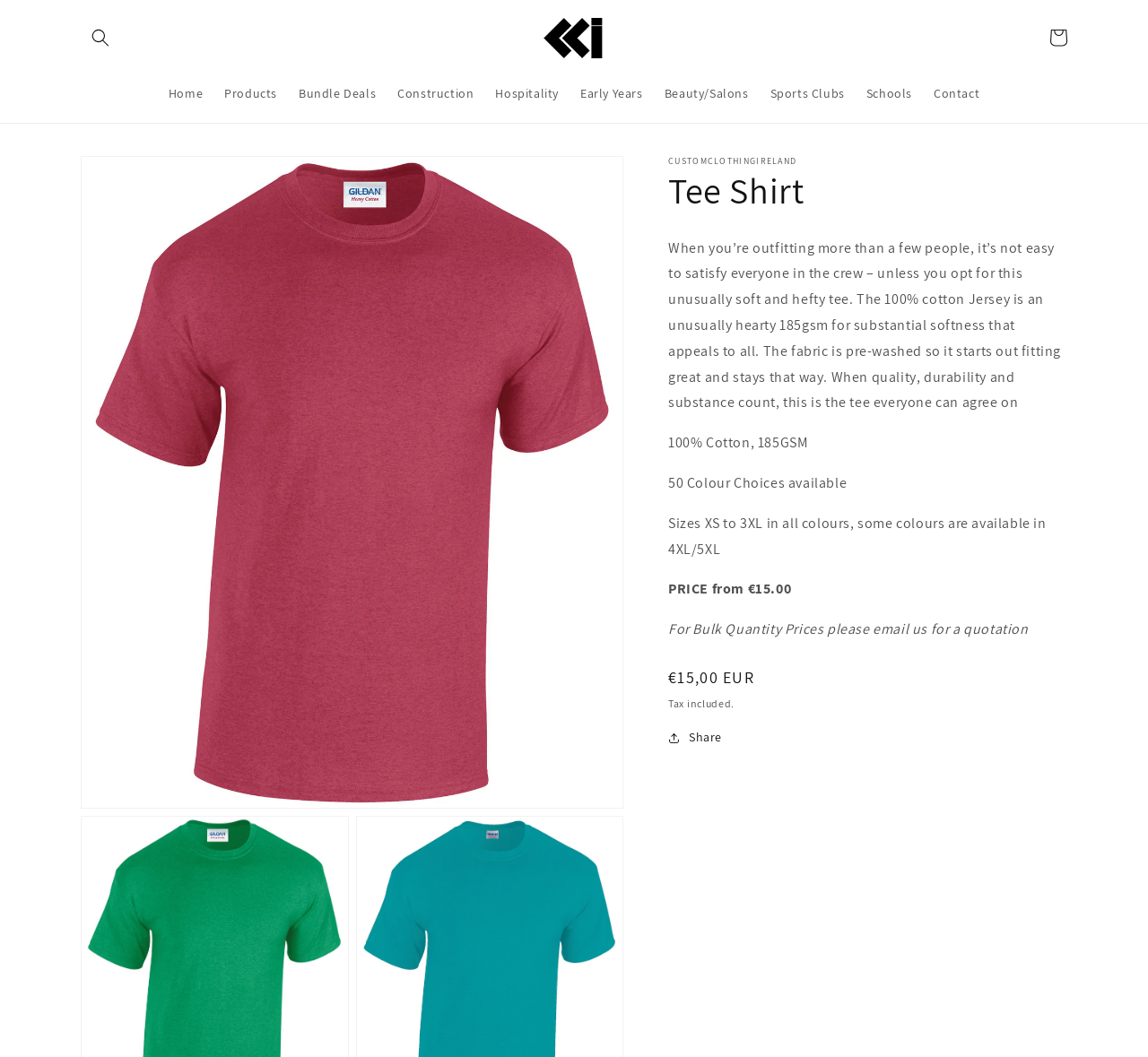Provide the bounding box coordinates of the HTML element this sentence describes: "Bundle Deals". The bounding box coordinates consist of four float numbers between 0 and 1, i.e., [left, top, right, bottom].

[0.251, 0.07, 0.337, 0.106]